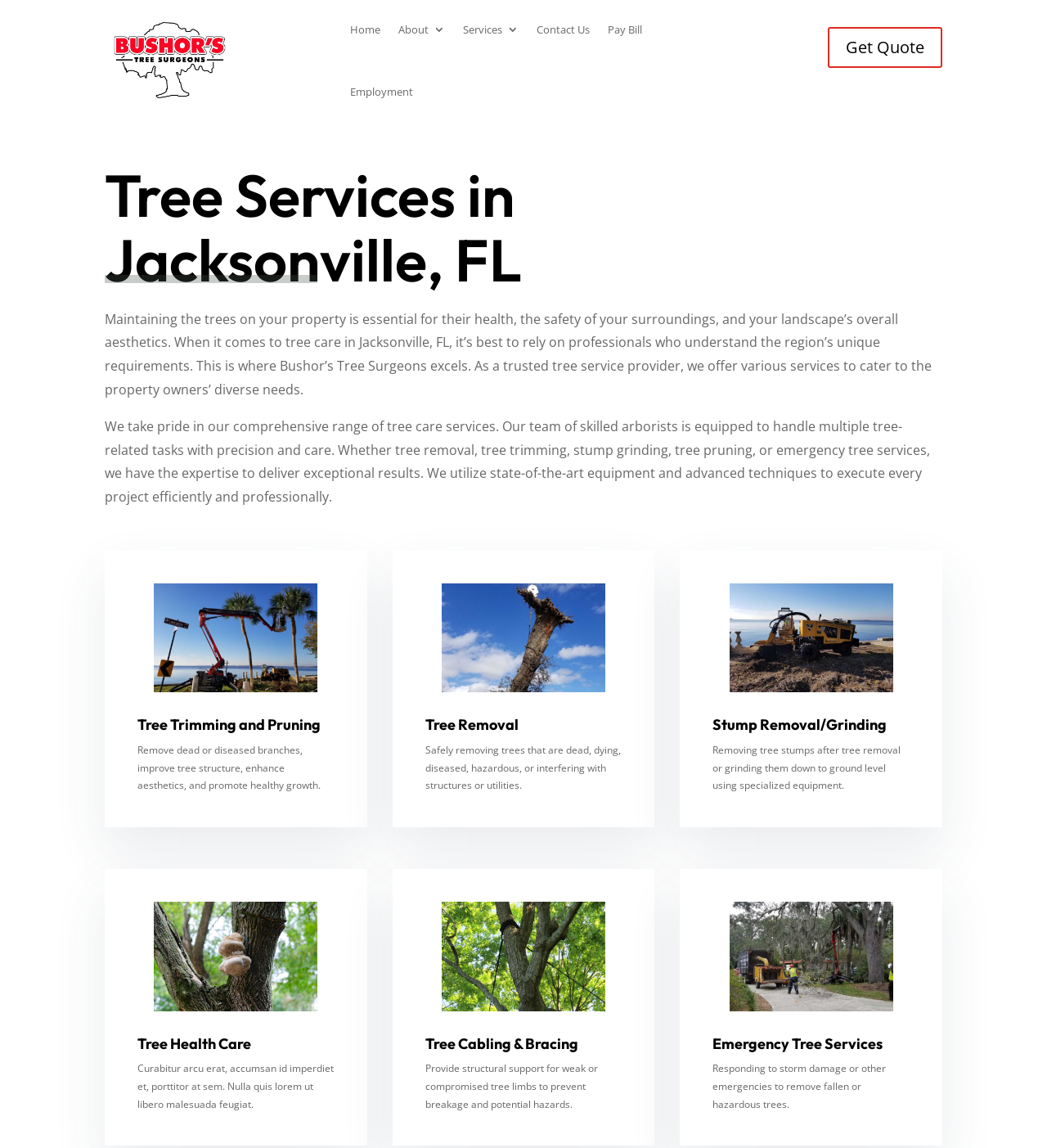What services does Bushor's Tree Surgeons offer?
Please give a detailed and elaborate answer to the question.

Based on the webpage, Bushor's Tree Surgeons offers various tree care services including tree trimming, tree removal, stump grinding, tree pruning, and emergency tree services. This can be inferred from the headings and static text elements on the webpage.